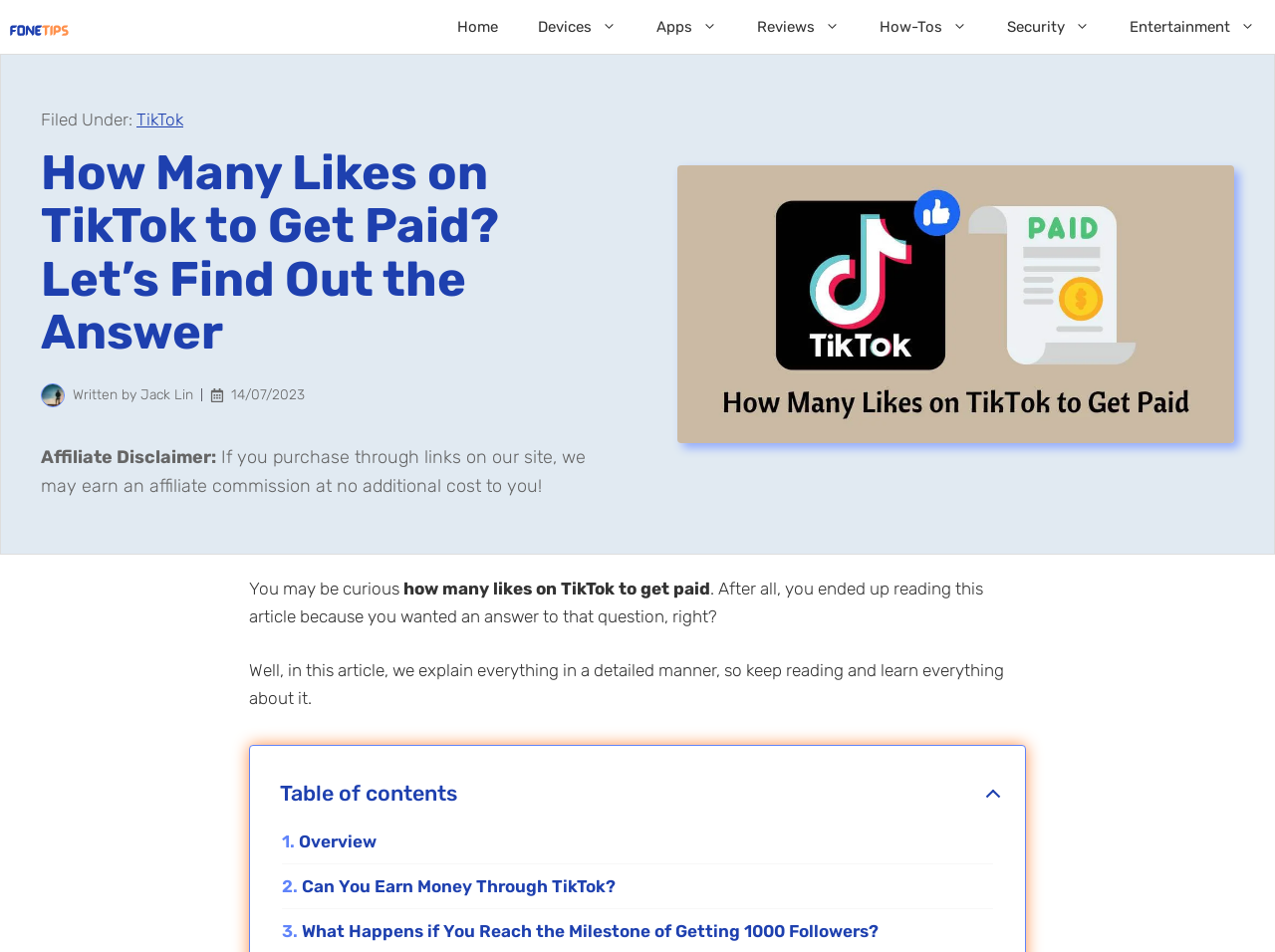Locate the bounding box coordinates of the area you need to click to fulfill this instruction: 'go to fone.tips'. The coordinates must be in the form of four float numbers ranging from 0 to 1: [left, top, right, bottom].

[0.008, 0.003, 0.054, 0.059]